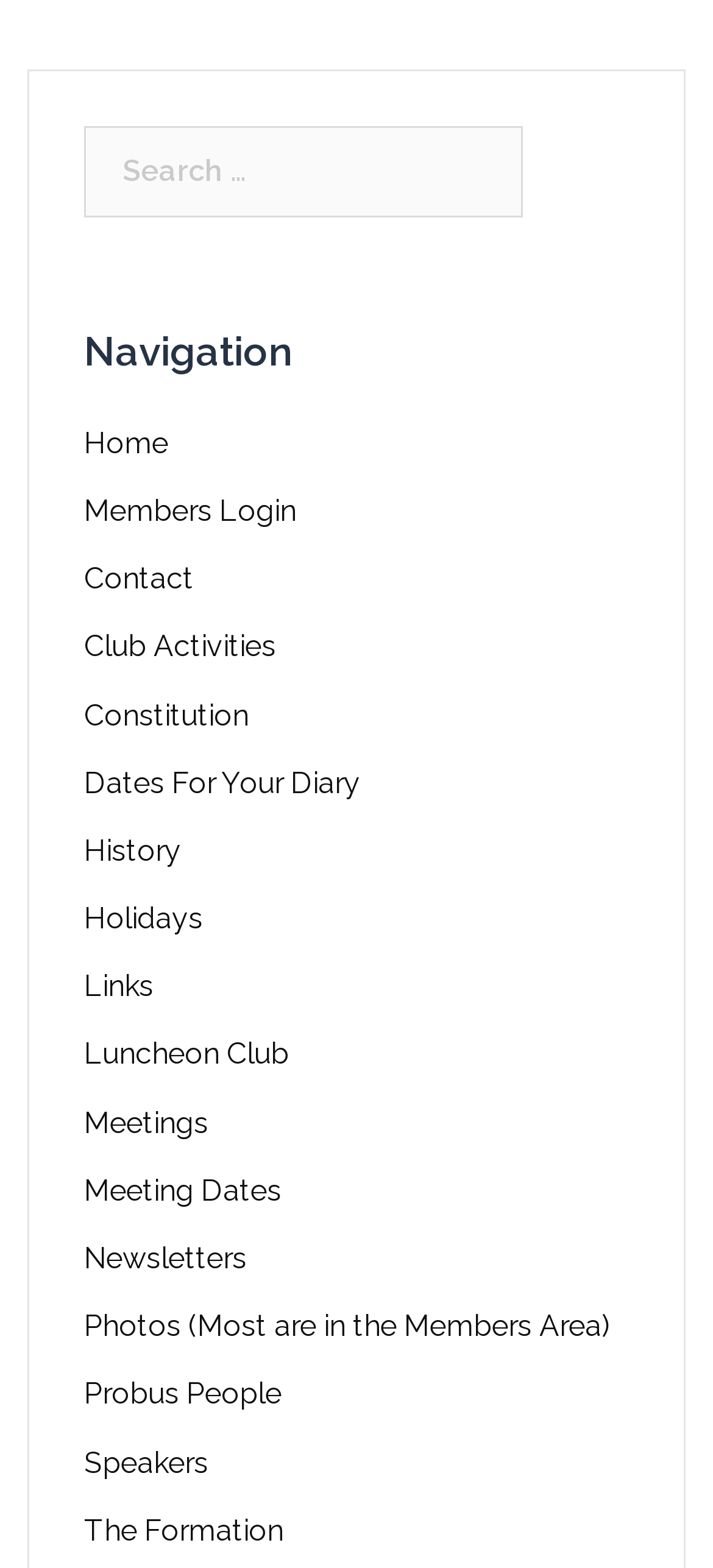Find the bounding box coordinates of the clickable area required to complete the following action: "Learn about Probus People".

[0.118, 0.878, 0.395, 0.9]